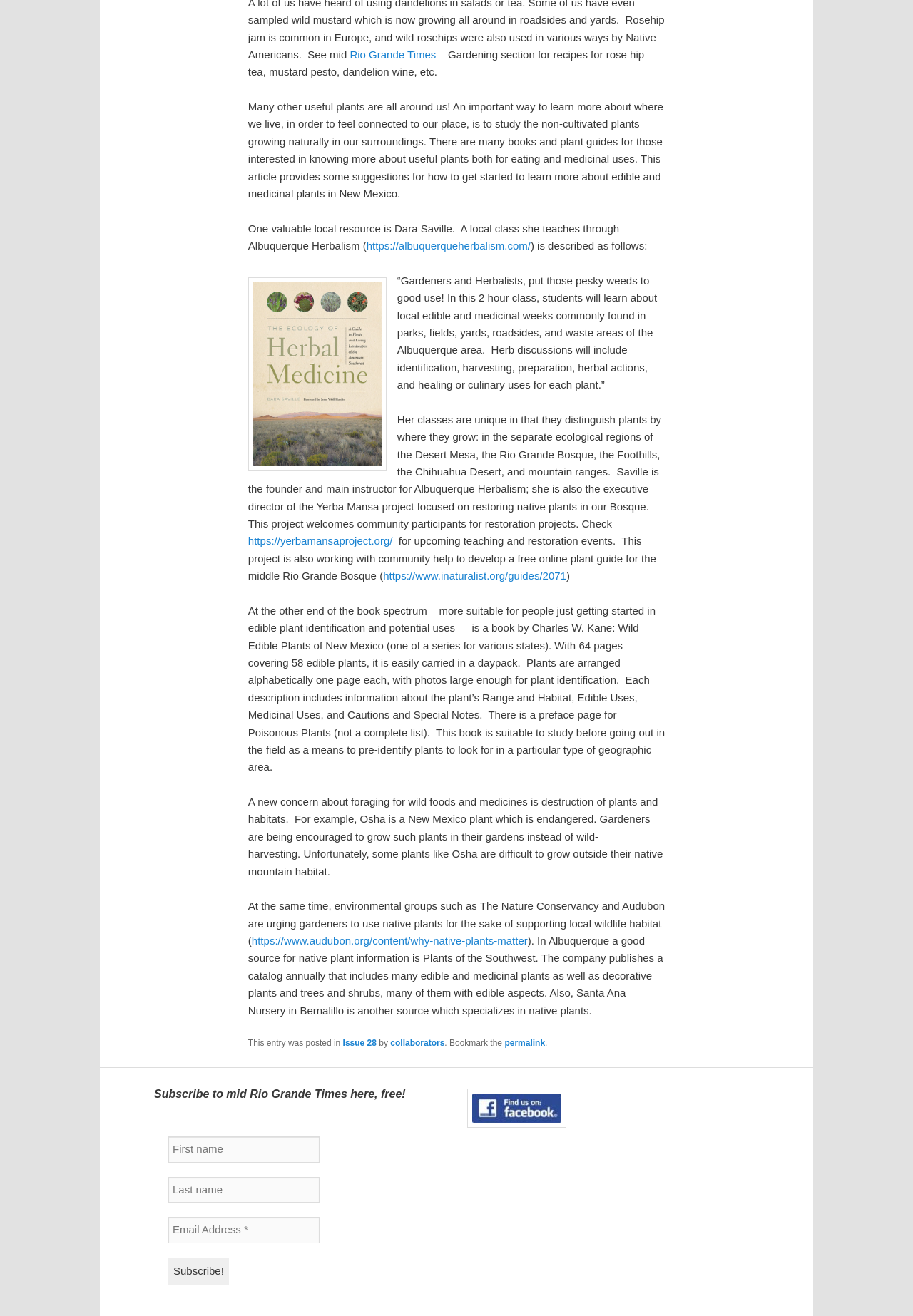From the webpage screenshot, predict the bounding box coordinates (top-left x, top-left y, bottom-right x, bottom-right y) for the UI element described here: Issue 28

[0.375, 0.789, 0.412, 0.796]